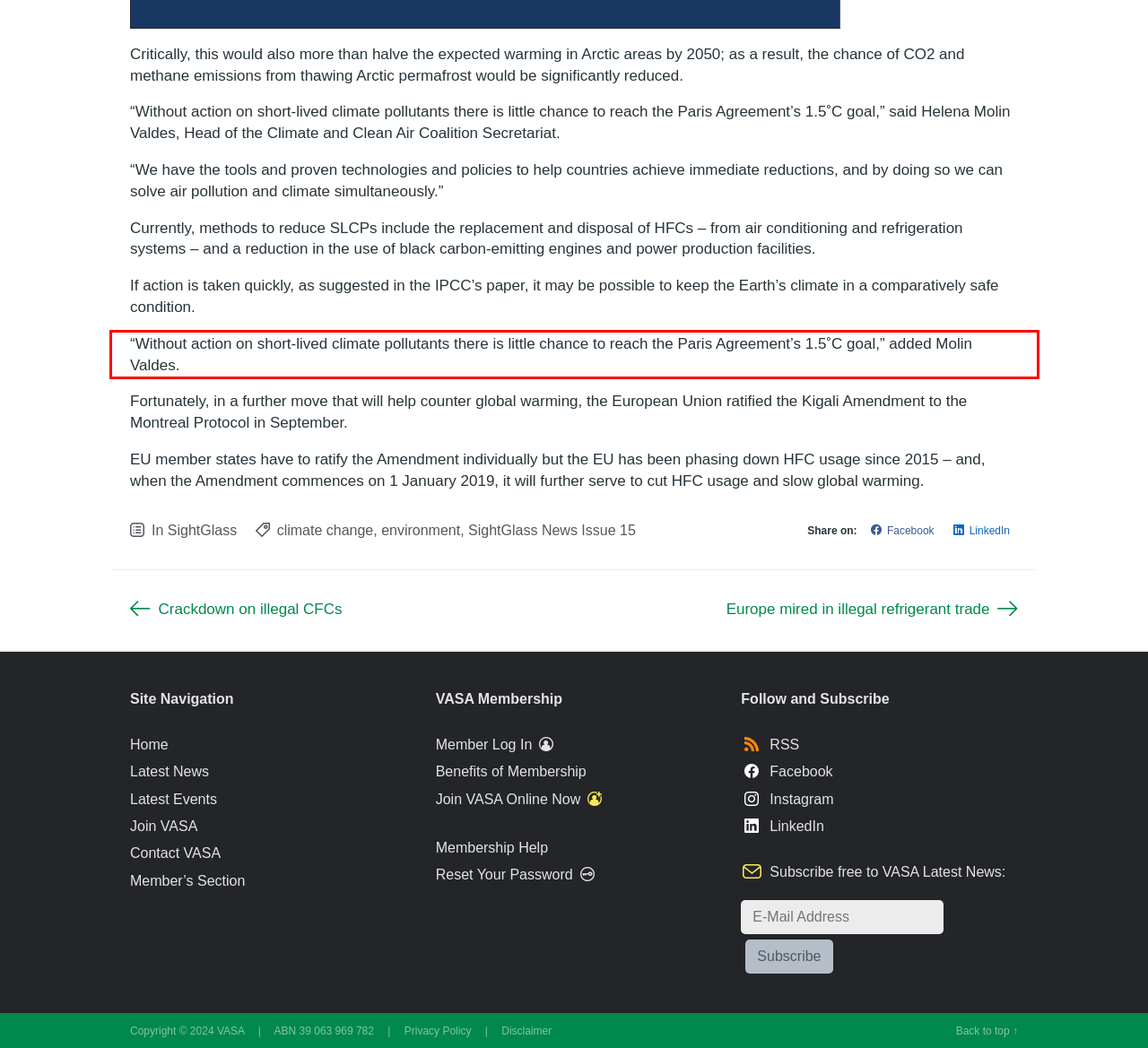Using the provided webpage screenshot, identify and read the text within the red rectangle bounding box.

“Without action on short-lived climate pollutants there is little chance to reach the Paris Agreement’s 1.5˚C goal,” added Molin Valdes.